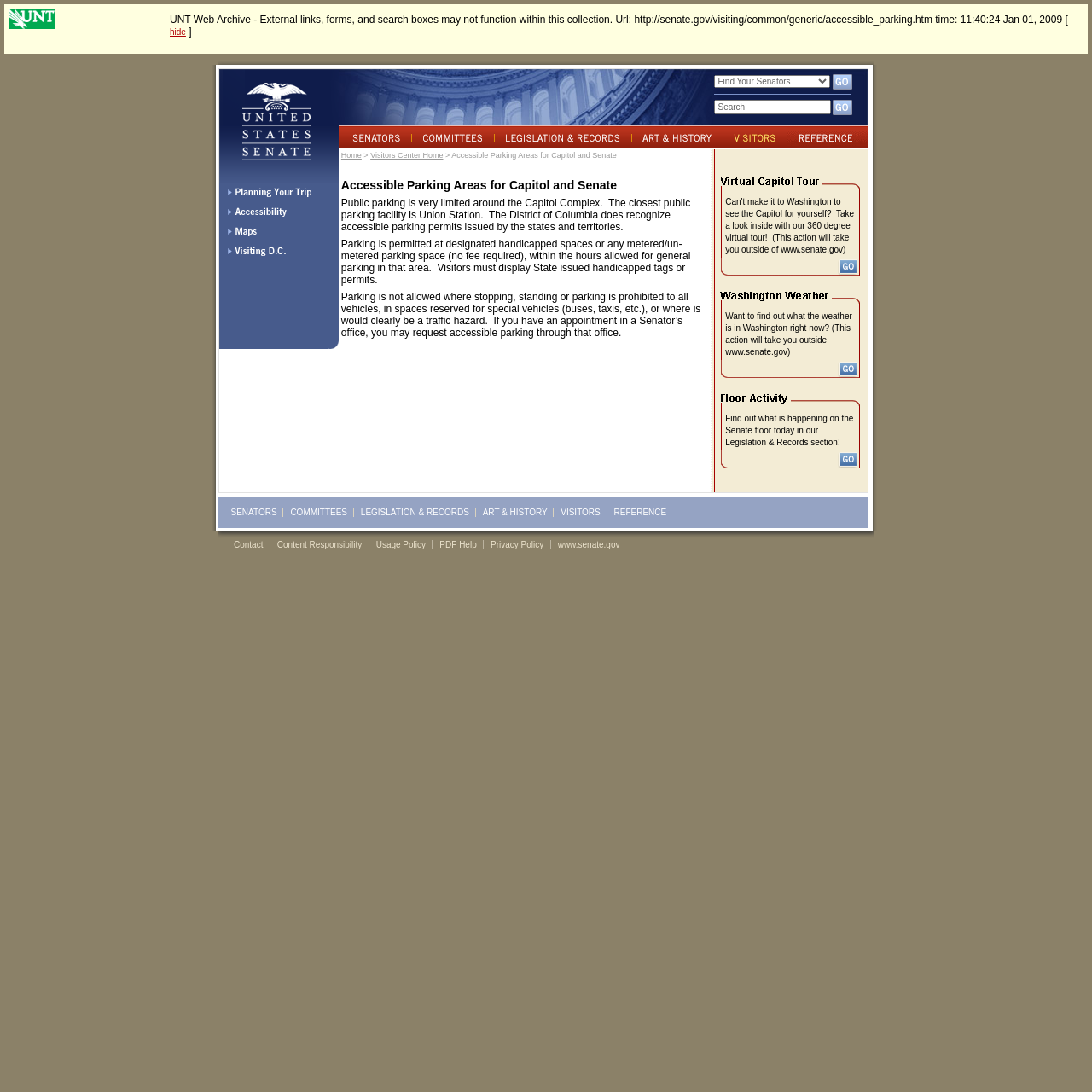What can be found in the Legislation & Records section?
Can you offer a detailed and complete answer to this question?

The webpage mentions that visitors can find out what is happening on the Senate floor today in the Legislation & Records section, which is linked from the webpage.